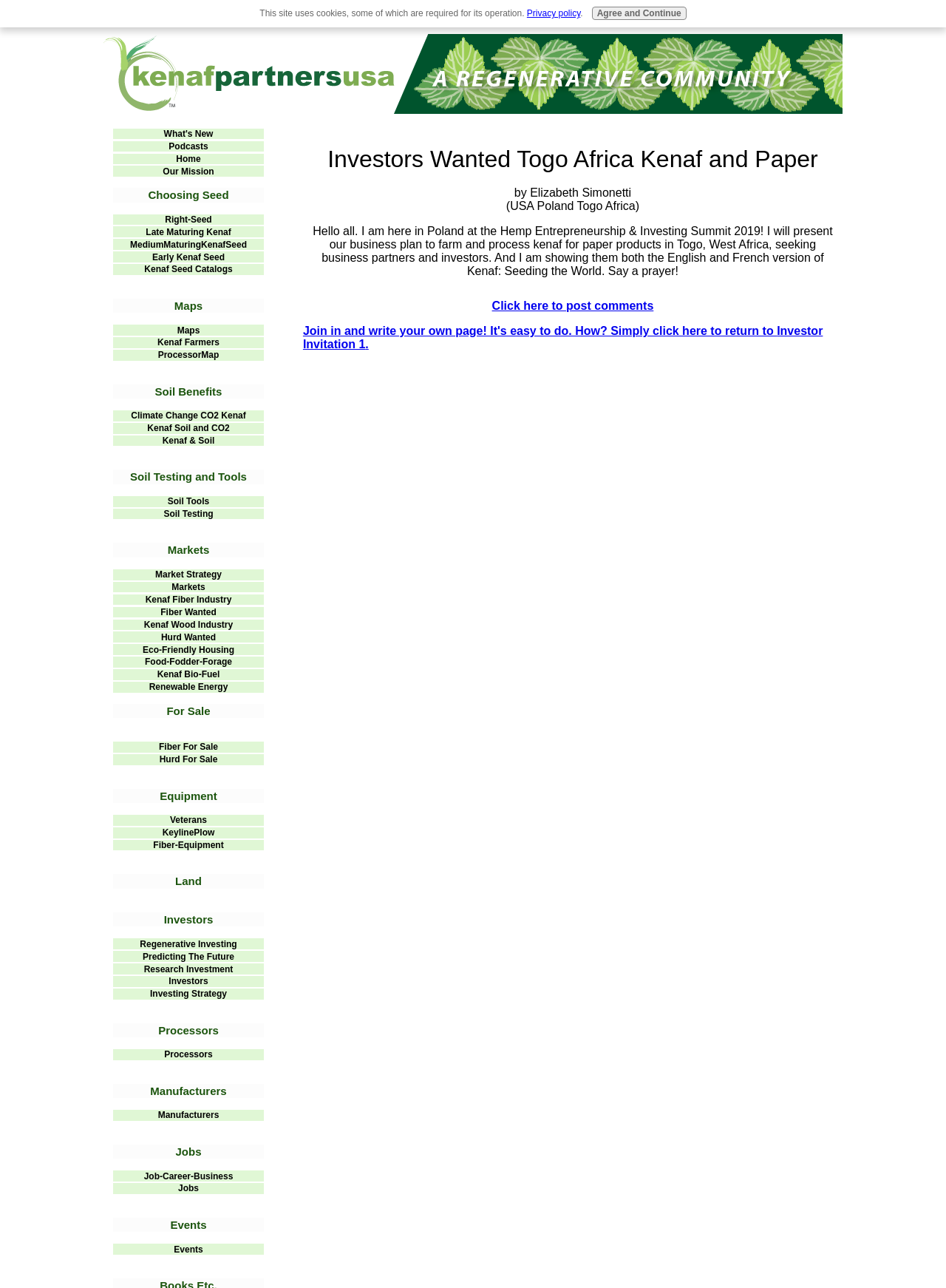Determine the bounding box coordinates of the clickable region to execute the instruction: "Join in and write your own page". The coordinates should be four float numbers between 0 and 1, denoted as [left, top, right, bottom].

[0.32, 0.252, 0.87, 0.272]